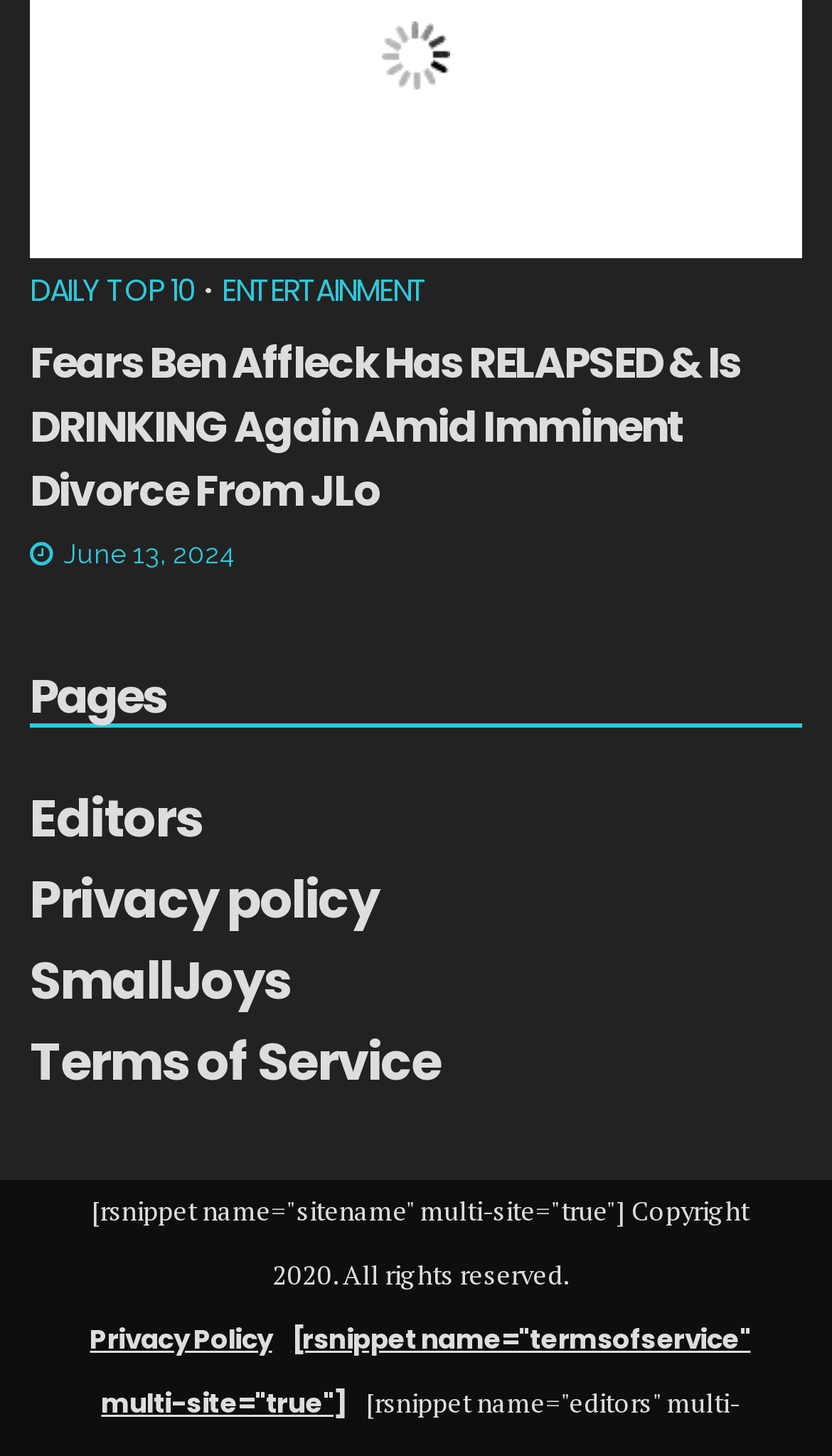Use a single word or phrase to answer the question: 
What is the date of the article?

June 13, 2024